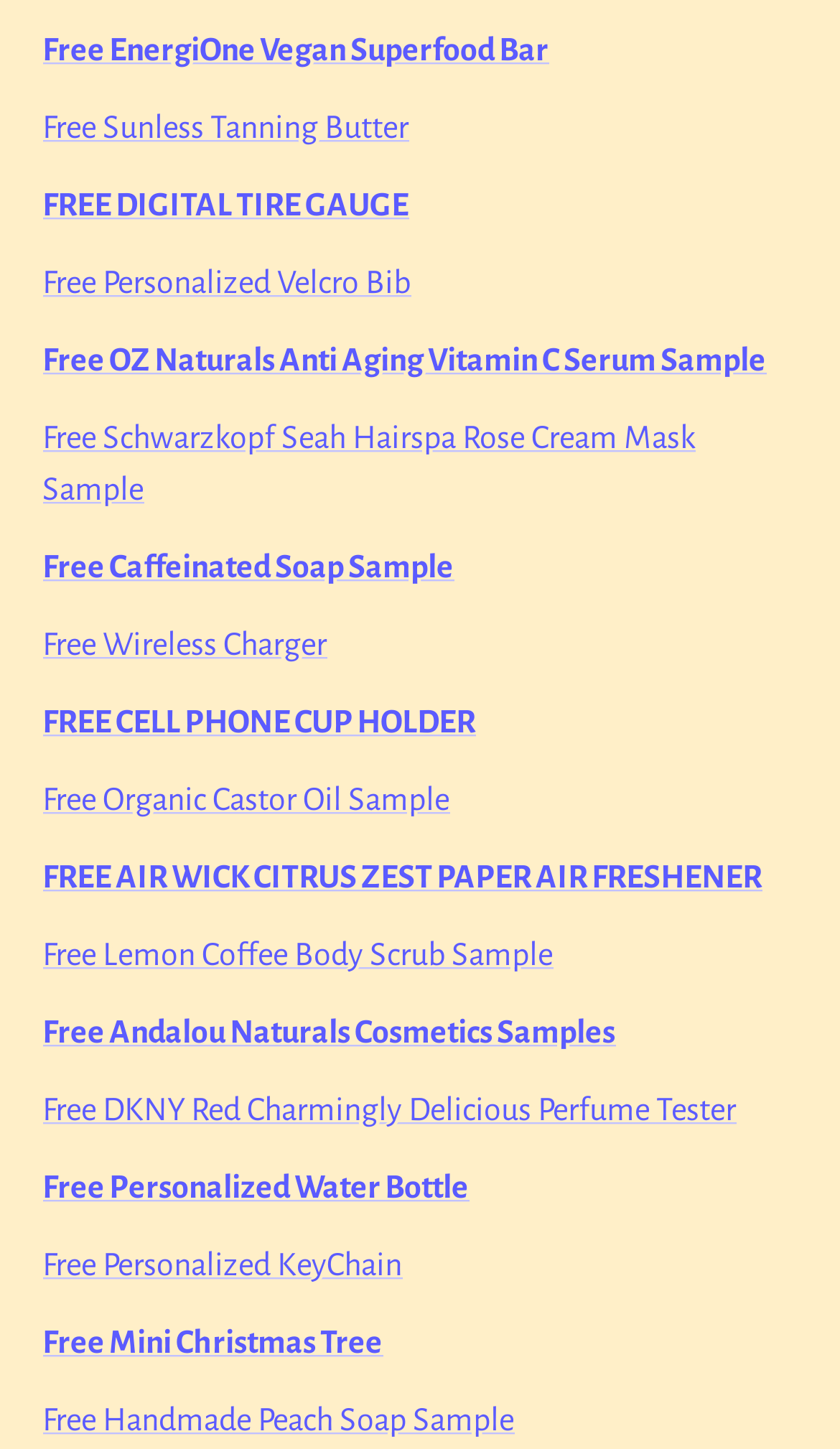From the webpage screenshot, predict the bounding box coordinates (top-left x, top-left y, bottom-right x, bottom-right y) for the UI element described here: Free Andalou Naturals Cosmetics Samples

[0.05, 0.7, 0.732, 0.724]